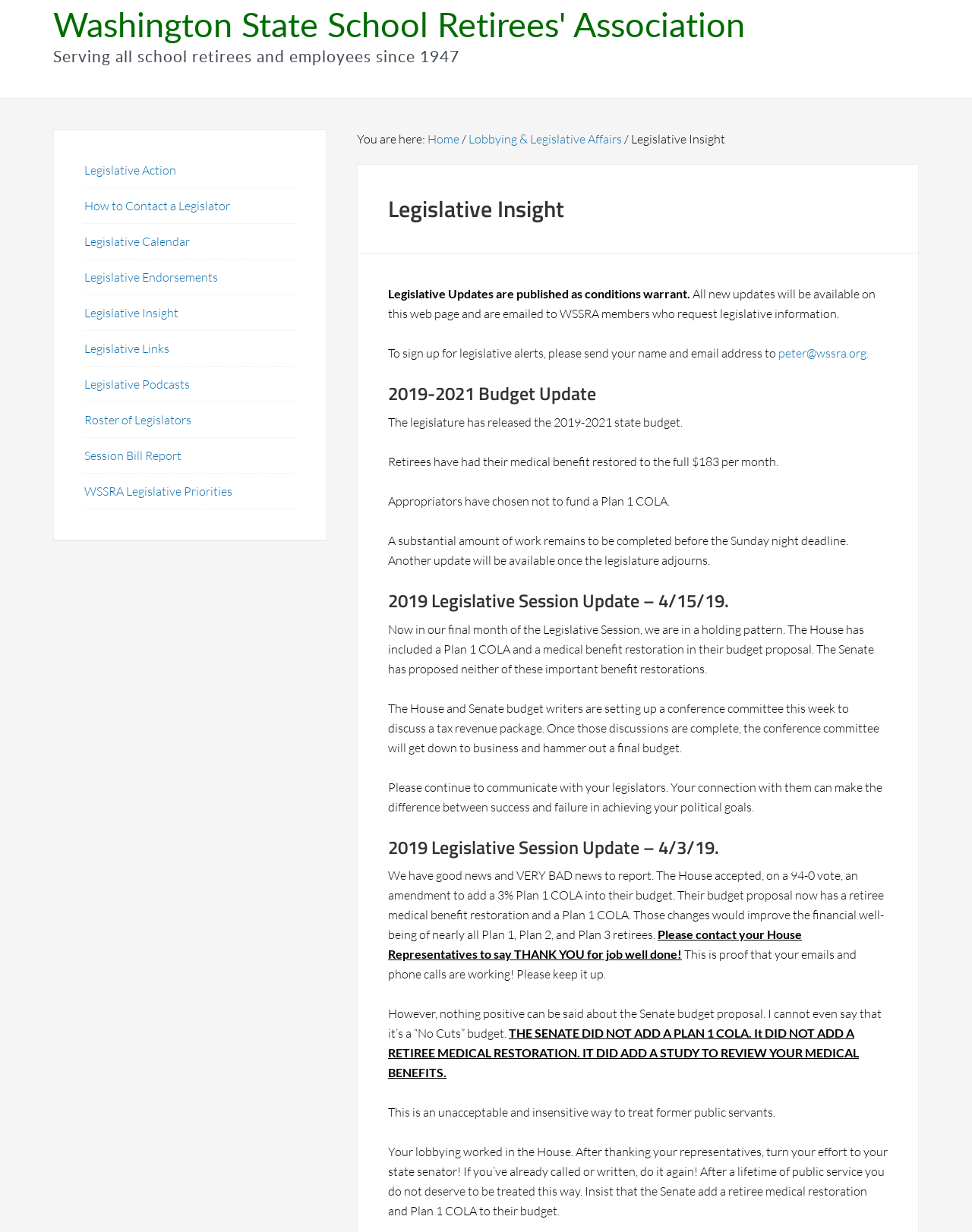Please find the bounding box coordinates of the element's region to be clicked to carry out this instruction: "Read 2019-2021 Budget Update".

[0.399, 0.311, 0.913, 0.328]